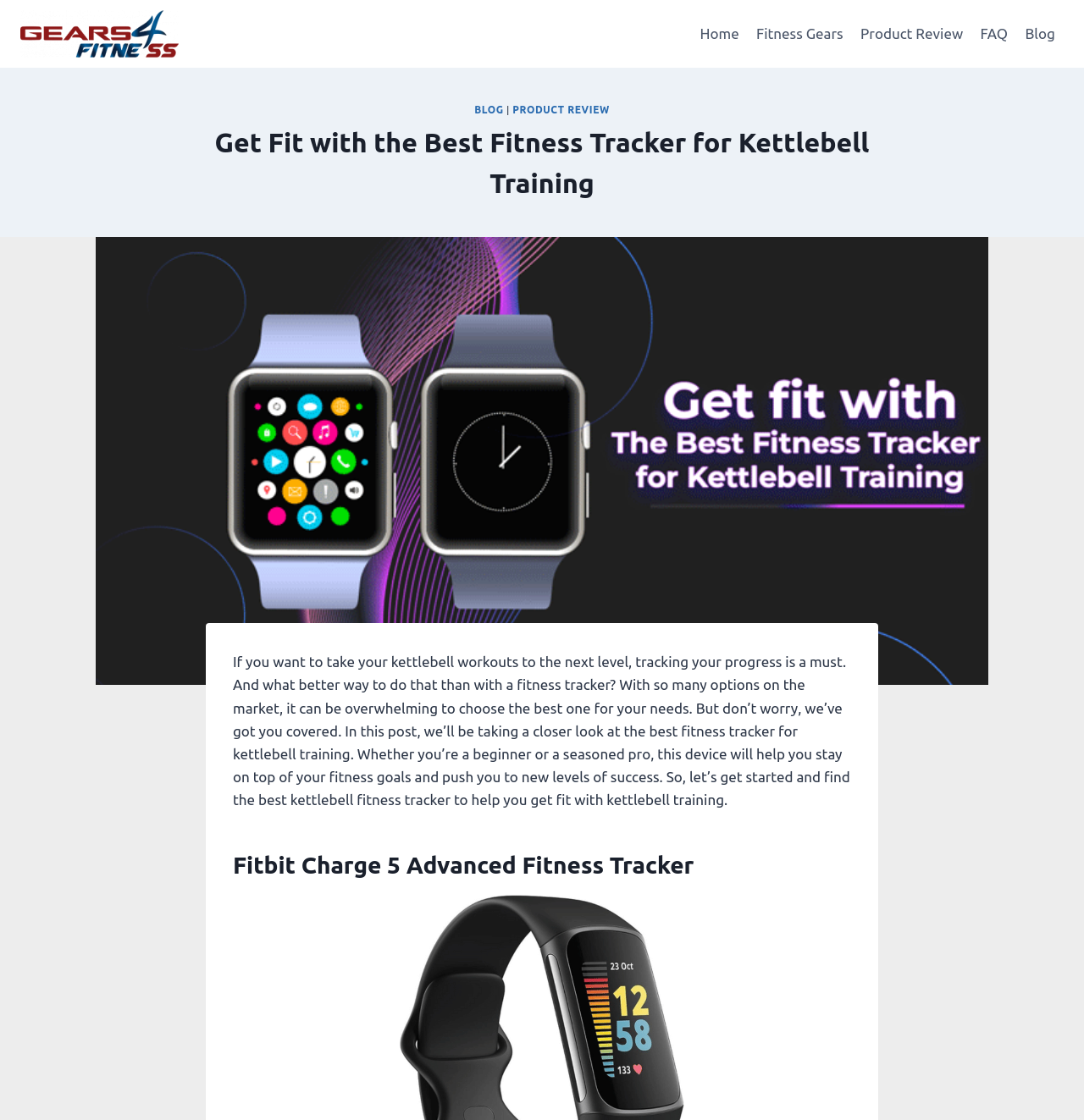What is the title or heading displayed on the webpage?

Get Fit with the Best Fitness Tracker for Kettlebell Training